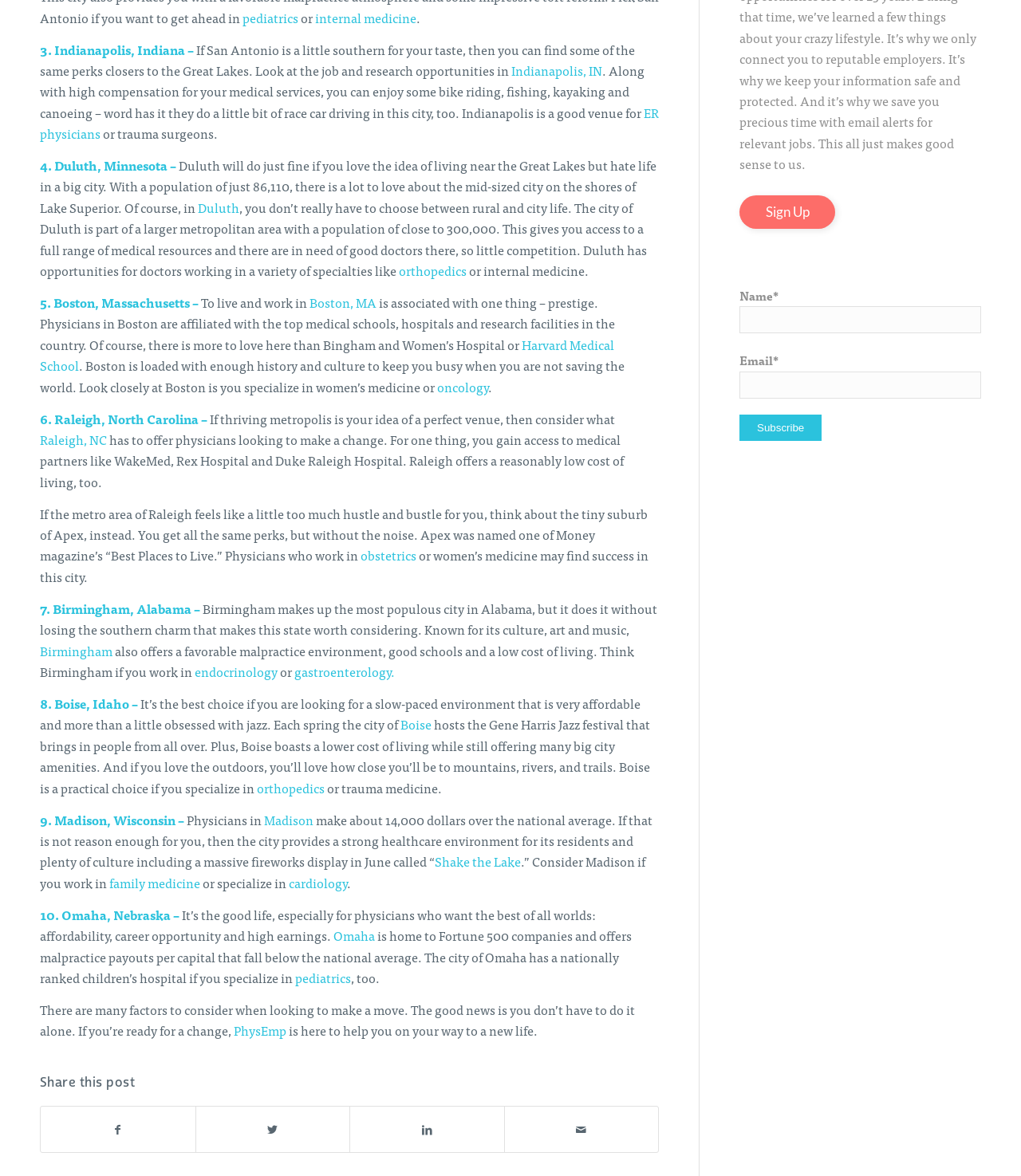What is the name of the fireworks display mentioned in the article?
Please use the image to deliver a detailed and complete answer.

The article mentions Madison as a city that has a strong healthcare environment and plenty of culture, including a massive fireworks display in June called 'Shake the Lake'.